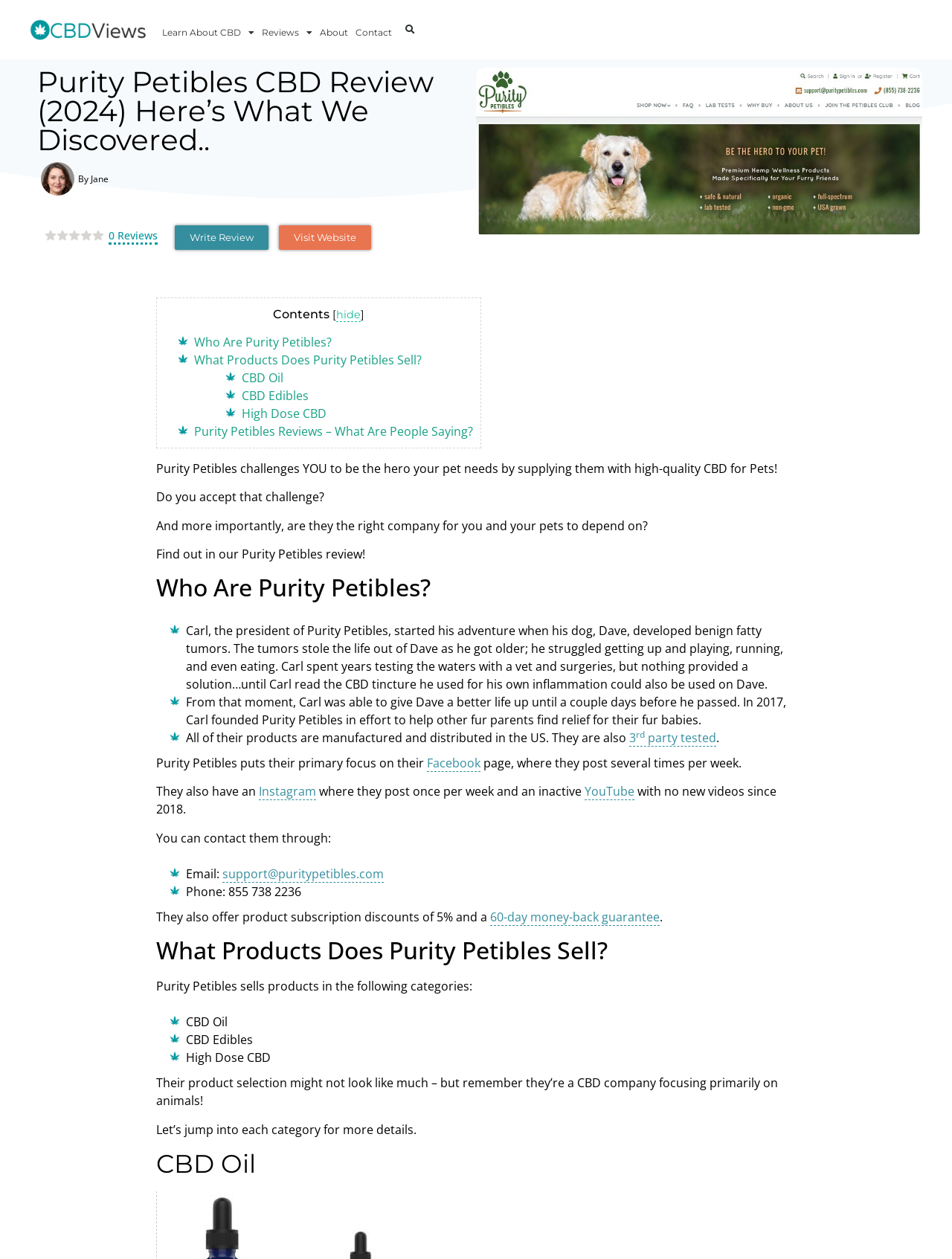Please specify the coordinates of the bounding box for the element that should be clicked to carry out this instruction: "Write a review". The coordinates must be four float numbers between 0 and 1, formatted as [left, top, right, bottom].

[0.183, 0.179, 0.282, 0.198]